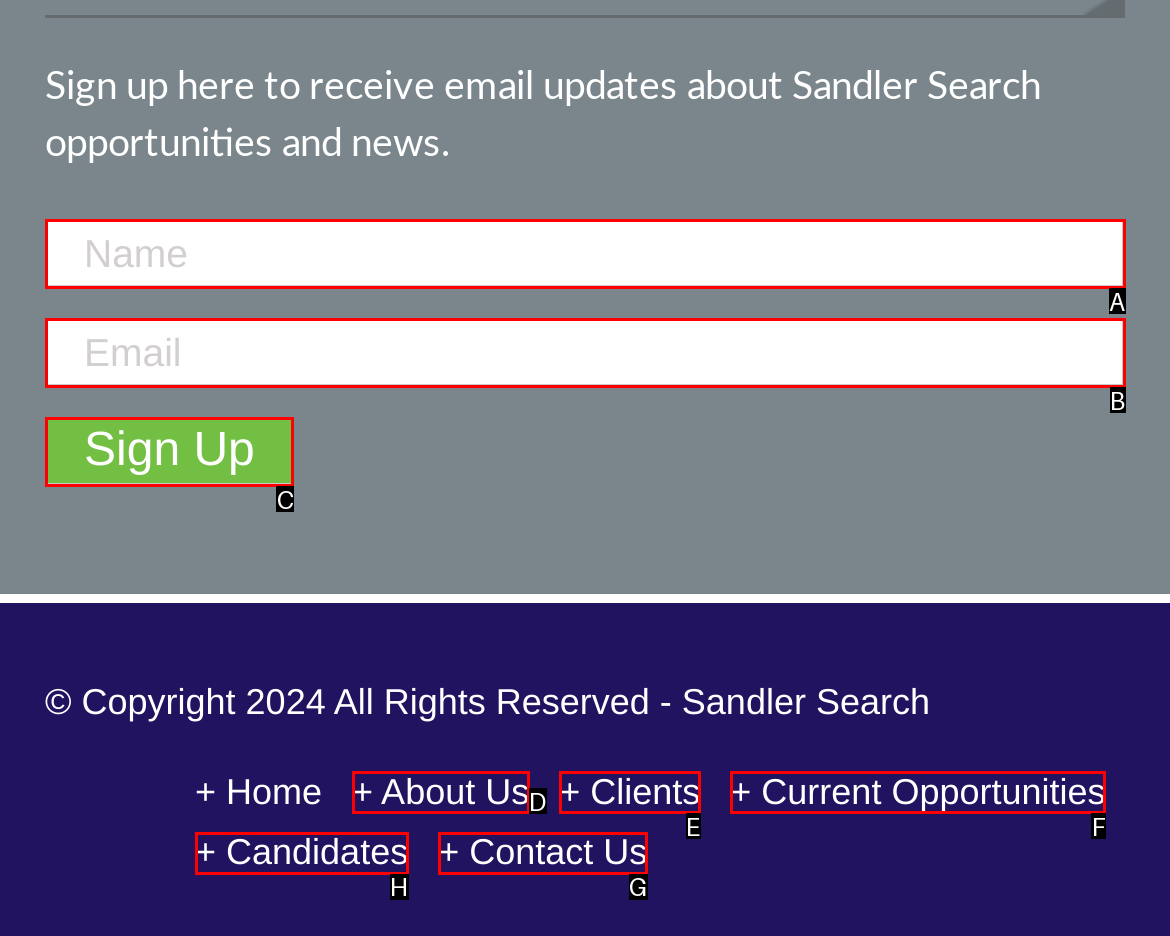For the given instruction: Contact us, determine which boxed UI element should be clicked. Answer with the letter of the corresponding option directly.

G